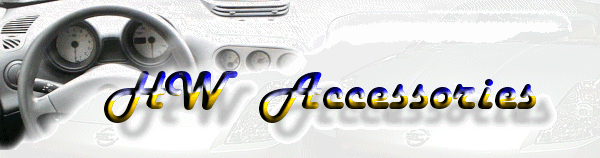Explain the image with as much detail as possible.

The image features a stylized graphic representing "HW Accessories," showcasing an elegant blend of automotive elements. In the foreground, prominent curves hint at a steering wheel and dashboard, suggesting a focus on car accessories. The text "HW Accessories" is artistically rendered in a shiny, gold and blue gradient, emphasizing a sense of quality and sophistication. This captivating design serves to attract automotive enthusiasts by highlighting the brand's commitment to stylish car enhancement products.